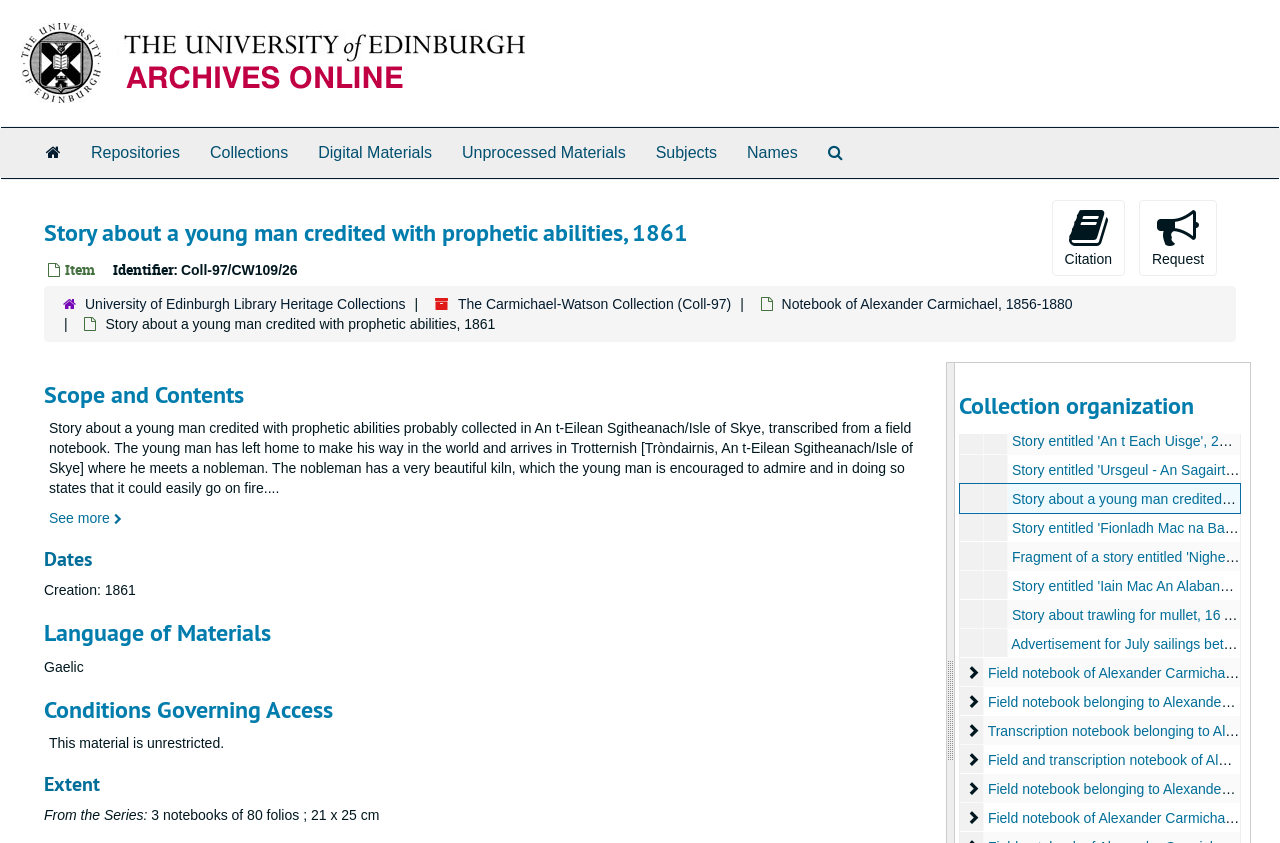Could you please study the image and provide a detailed answer to the question:
What is the language of the materials?

The language of the materials can be found in the section 'Language of Materials' where it is mentioned as 'Gaelic'.